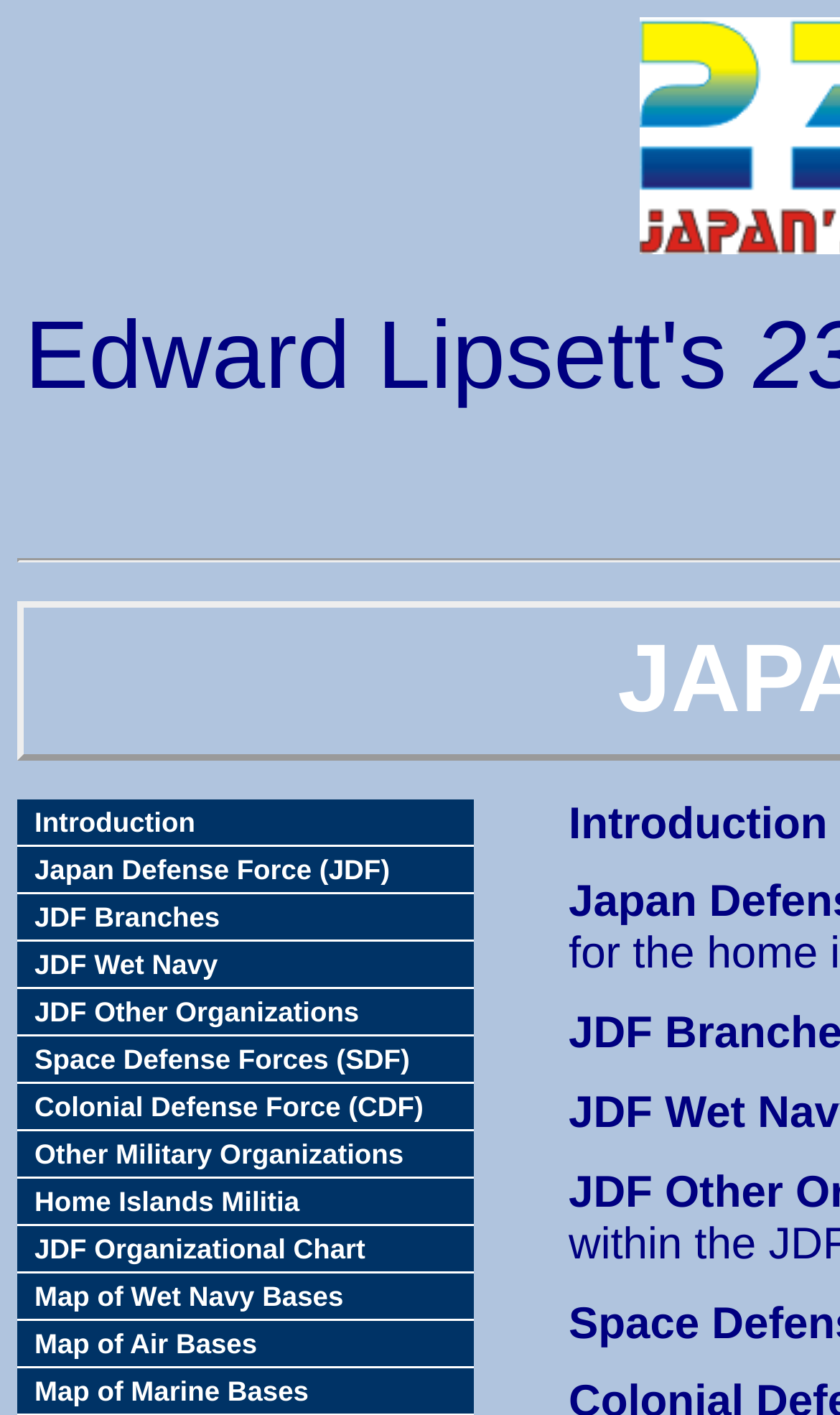What type of military organization is the Space Defense Forces? Look at the image and give a one-word or short phrase answer.

SDF